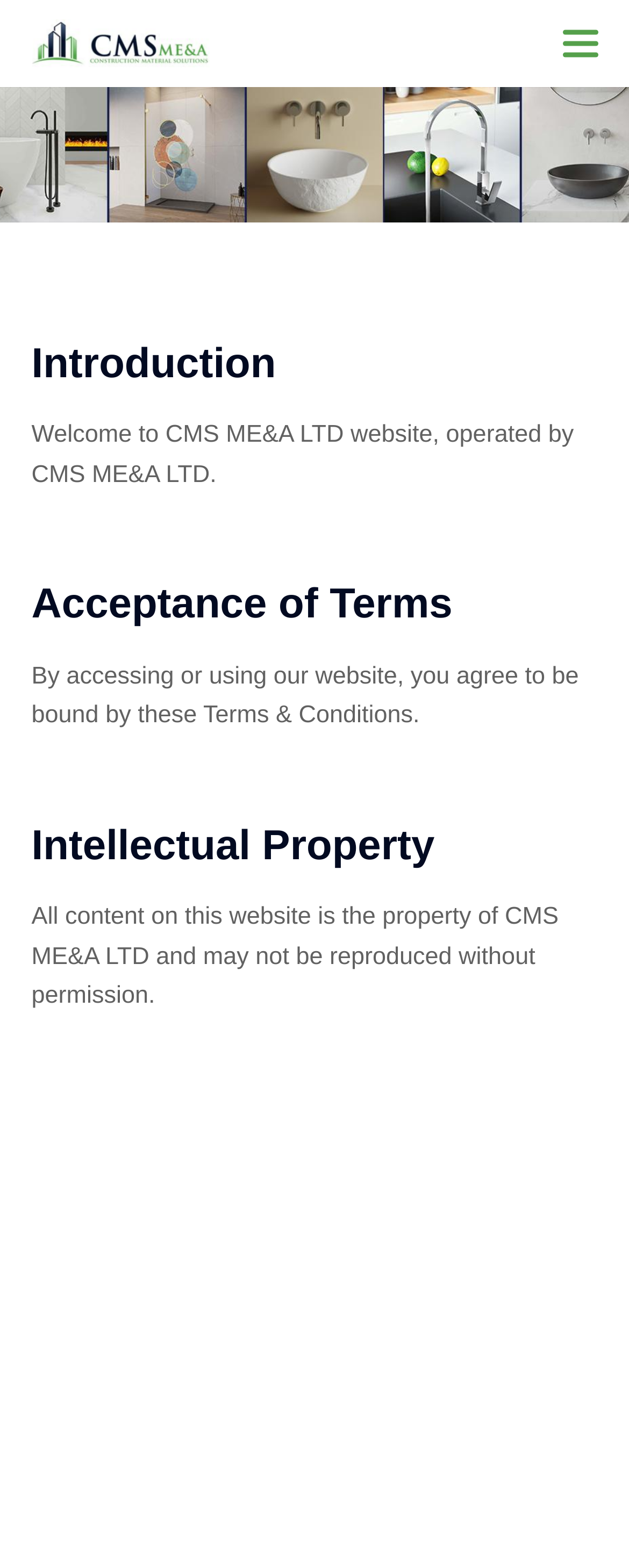Provide an in-depth caption for the contents of the webpage.

The webpage is titled "Terms and Conditions – CMS ME&A" and appears to be a legal document outlining the terms and conditions of using the CMS ME&A website. 

At the top left of the page, there is a link to "CMS ME&A" accompanied by an image with the same name. 

On the top right, there is a button labeled "Toggle mobile menu". 

Below the top section, there is a header section that spans the entire width of the page. This section contains several headings and paragraphs of text. 

The first heading is "Introduction", followed by a paragraph of text welcoming users to the CMS ME&A website. 

Below the introduction, there are several sections, each with a heading and a paragraph of text. The headings, in order, are "Acceptance of Terms", "Intellectual Property", "User Responsibilities", and "Governing Law". 

Each section provides information about the terms and conditions of using the website, including the acceptance of terms, intellectual property rights, user responsibilities, and the governing law of Cyprus.